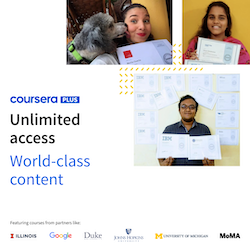Give an elaborate caption for the image.

The image promotes Coursera's offerings, featuring vibrant visuals that showcase diverse learners who have achieved their educational goals through the platform. At the center, individuals proudly display their certificates, signifying their accomplishments in online learning. The text highlights "Coursera Plus," emphasizing "Unlimited access" to "World-class content." This underscores Coursera's partnerships with esteemed institutions, including Illinois, Google, Duke, Johns Hopkins University, the University of Michigan, and MoMA, offering a broad range of courses to cater to various learning needs. The imagery reflects enthusiasm and the transformative impact of online education, appealing to prospective learners eager to enhance their skills.